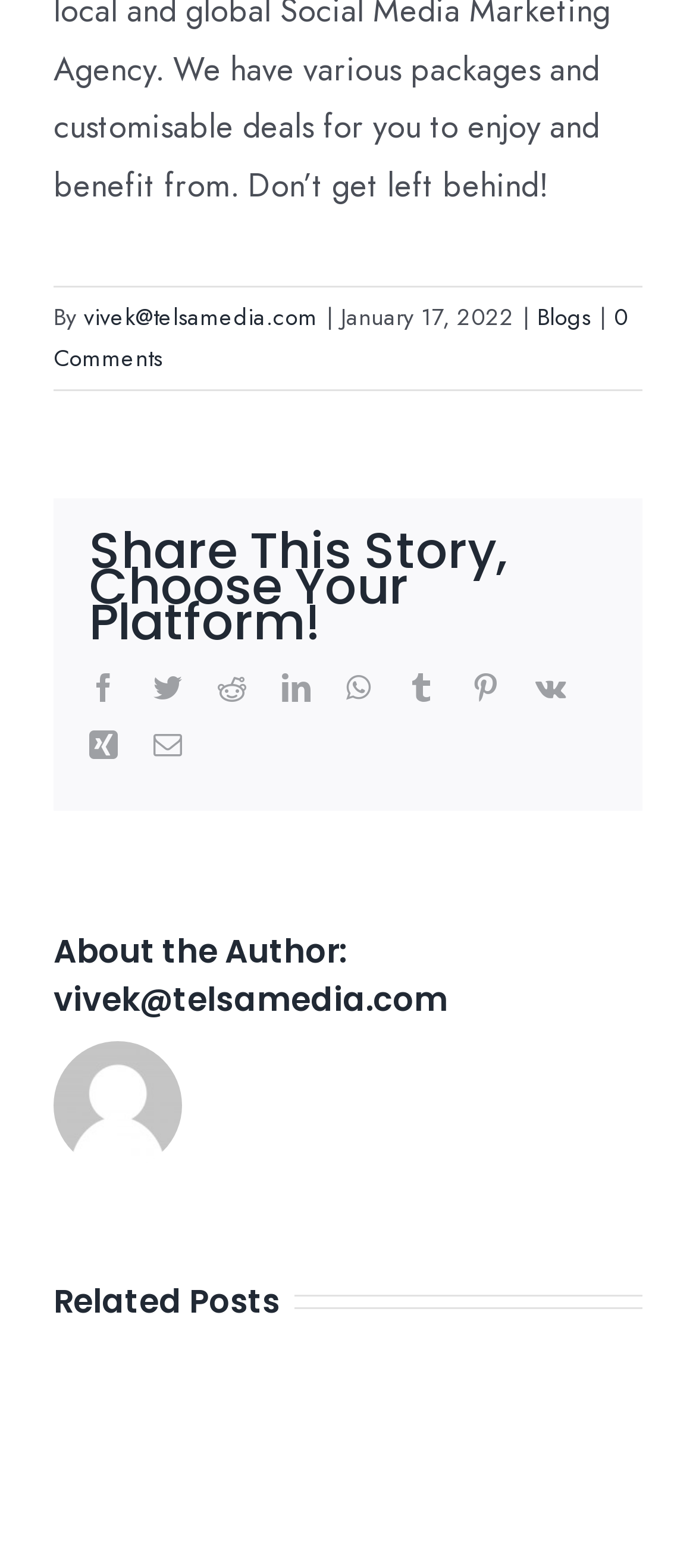Locate the UI element described as follows: "vivek@telsamedia.com". Return the bounding box coordinates as four float numbers between 0 and 1 in the order [left, top, right, bottom].

[0.121, 0.191, 0.456, 0.213]